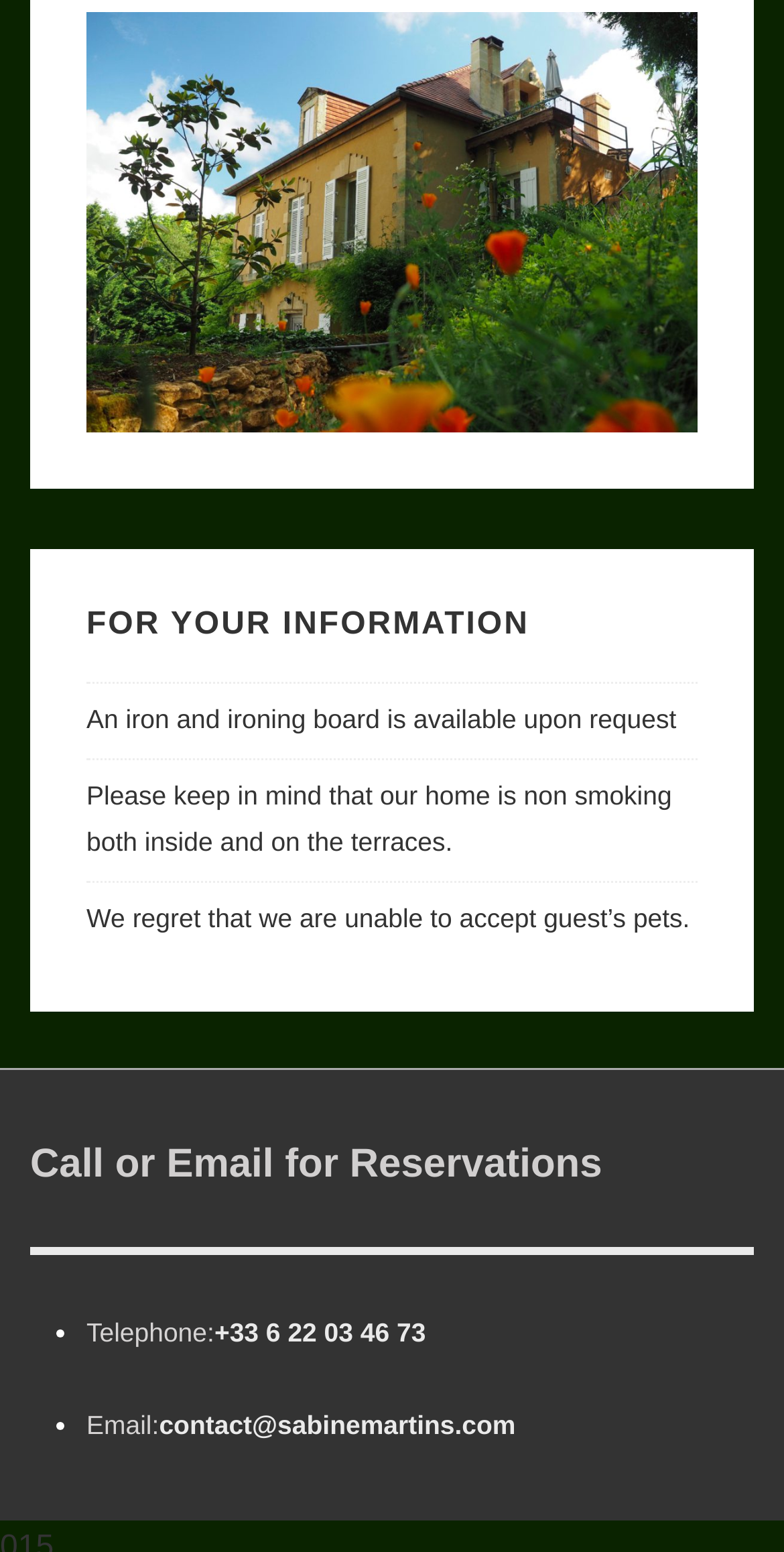How can I make a reservation?
Please provide a comprehensive answer based on the information in the image.

I found this information in the heading element with the text 'Call or Email for Reservations' which is located at the bottom section of the webpage, and also in the link elements with the texts '+33 6 22 03 46 73' and 'contact@sabinemartins.com'.